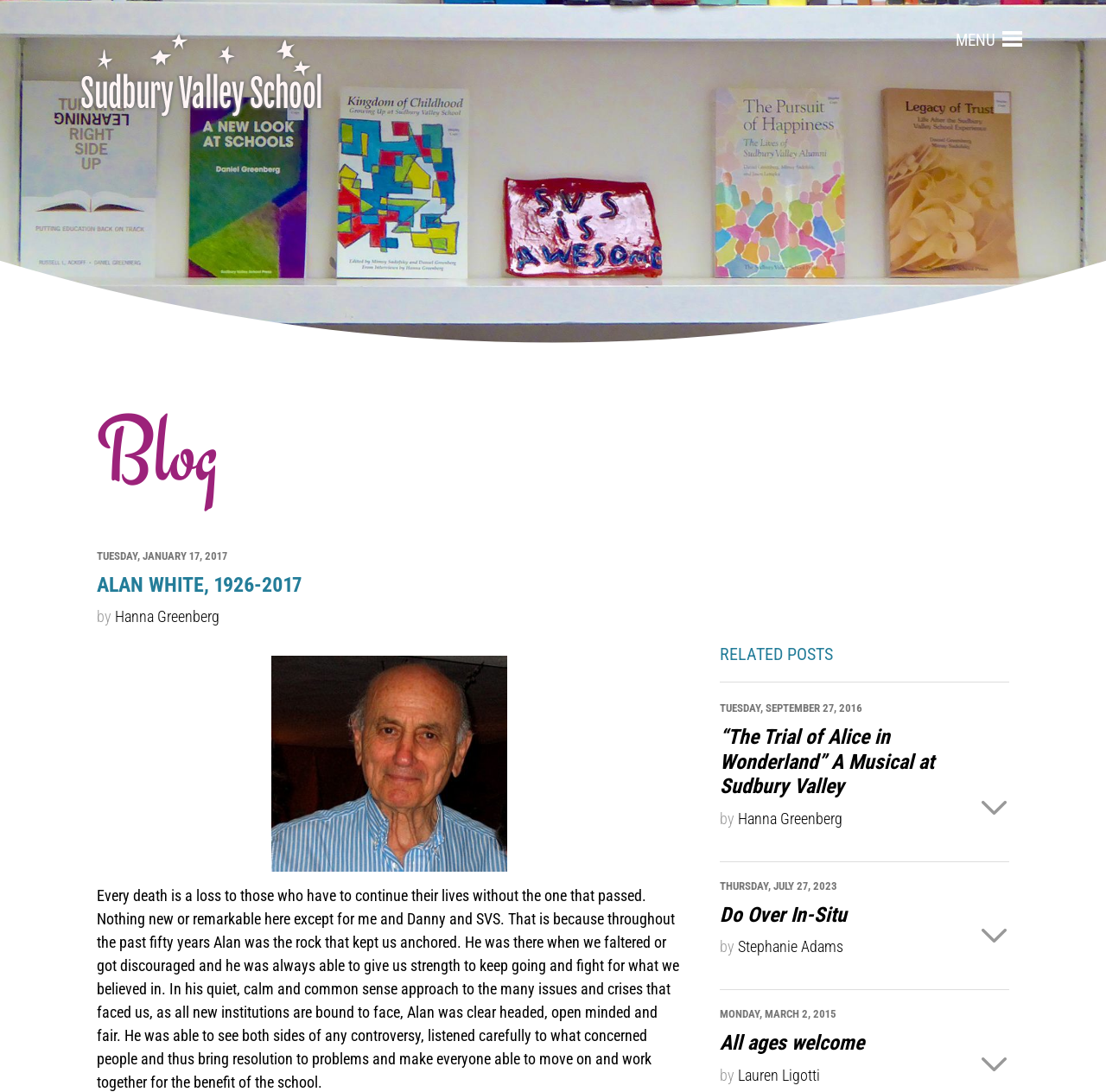Pinpoint the bounding box coordinates of the clickable area necessary to execute the following instruction: "Read more about the post 'Do Over In-Situ'". The coordinates should be given as four float numbers between 0 and 1, namely [left, top, right, bottom].

[0.65, 0.826, 0.885, 0.849]